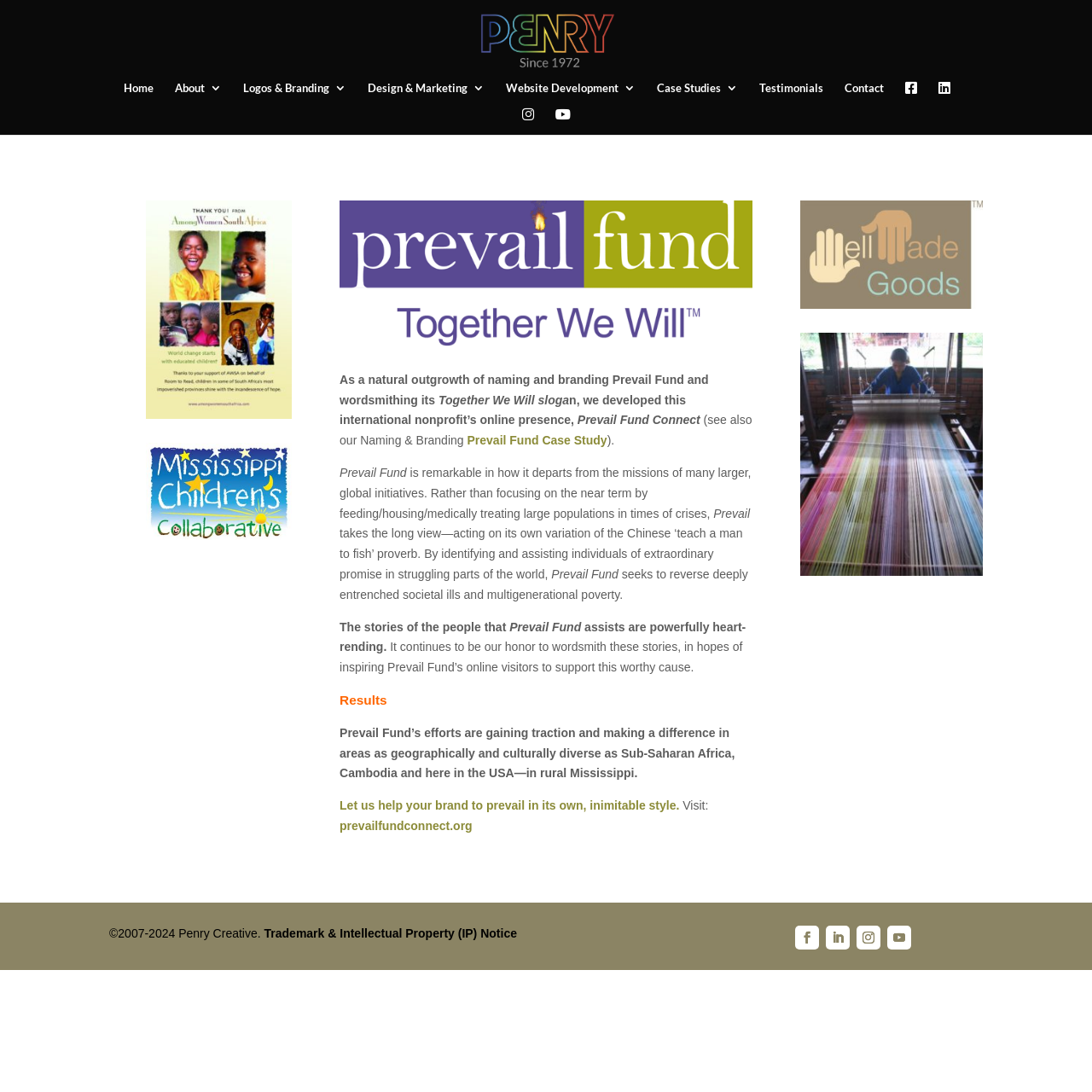Answer the question briefly using a single word or phrase: 
What is the name of the nonprofit organization mentioned on the webpage?

Prevail Fund